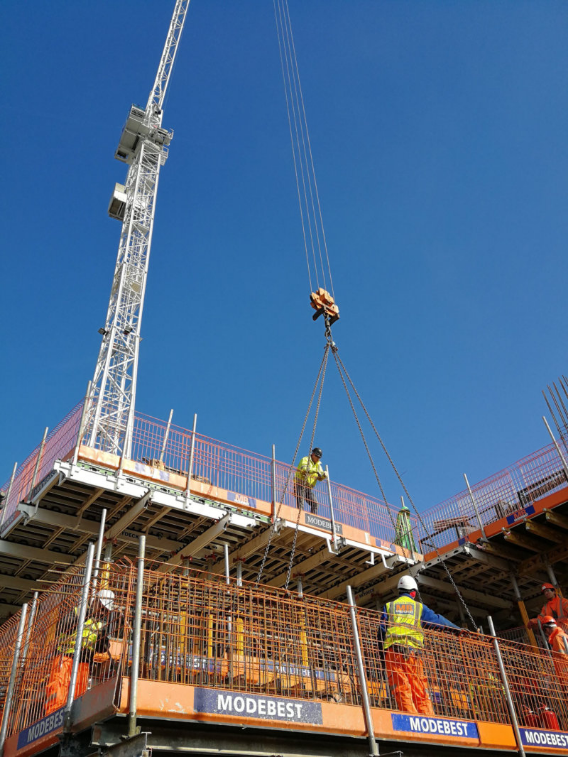Use a single word or phrase to answer the question: How many workers are on the platform?

One